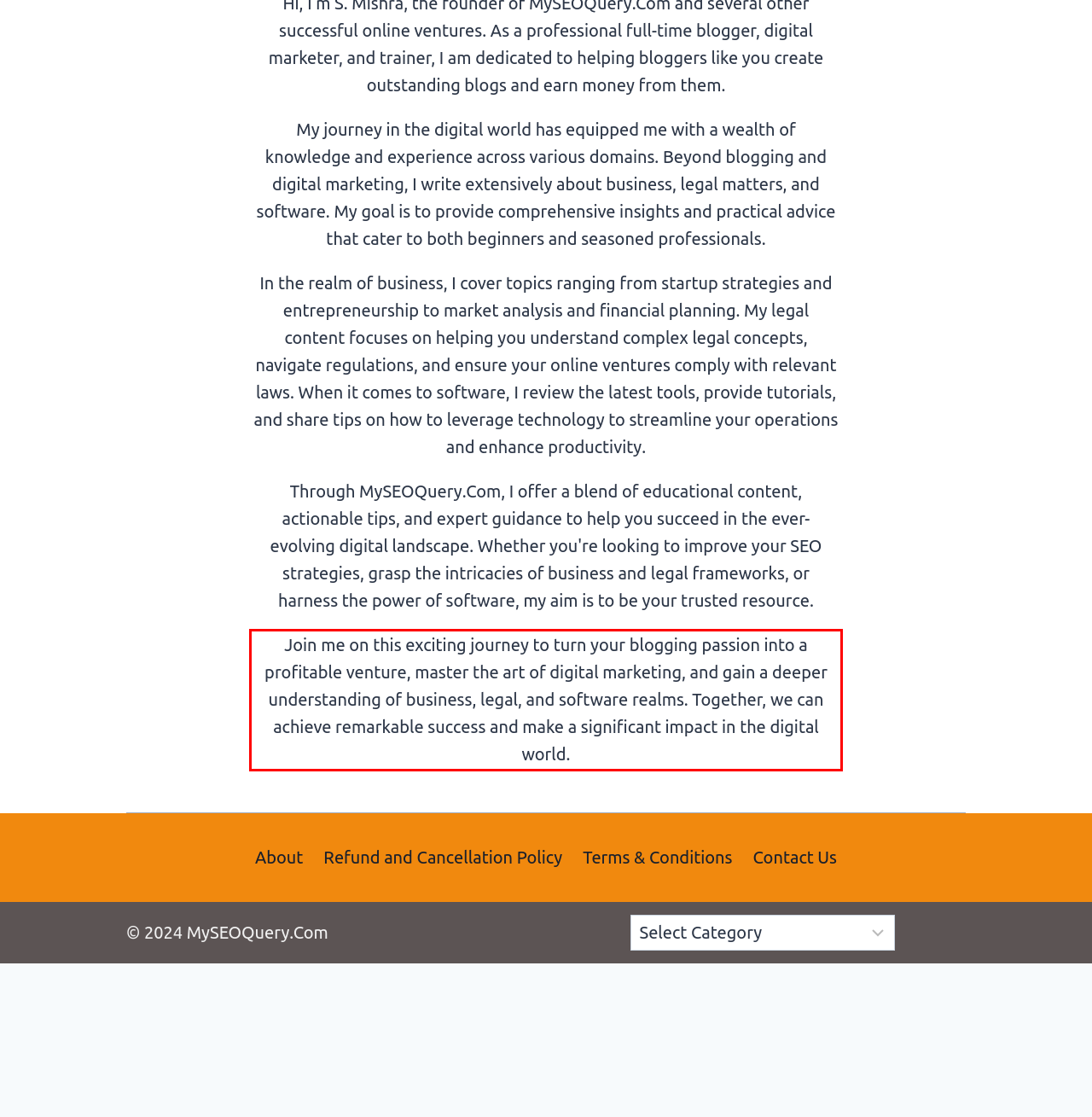Examine the webpage screenshot and use OCR to recognize and output the text within the red bounding box.

Join me on this exciting journey to turn your blogging passion into a profitable venture, master the art of digital marketing, and gain a deeper understanding of business, legal, and software realms. Together, we can achieve remarkable success and make a significant impact in the digital world.